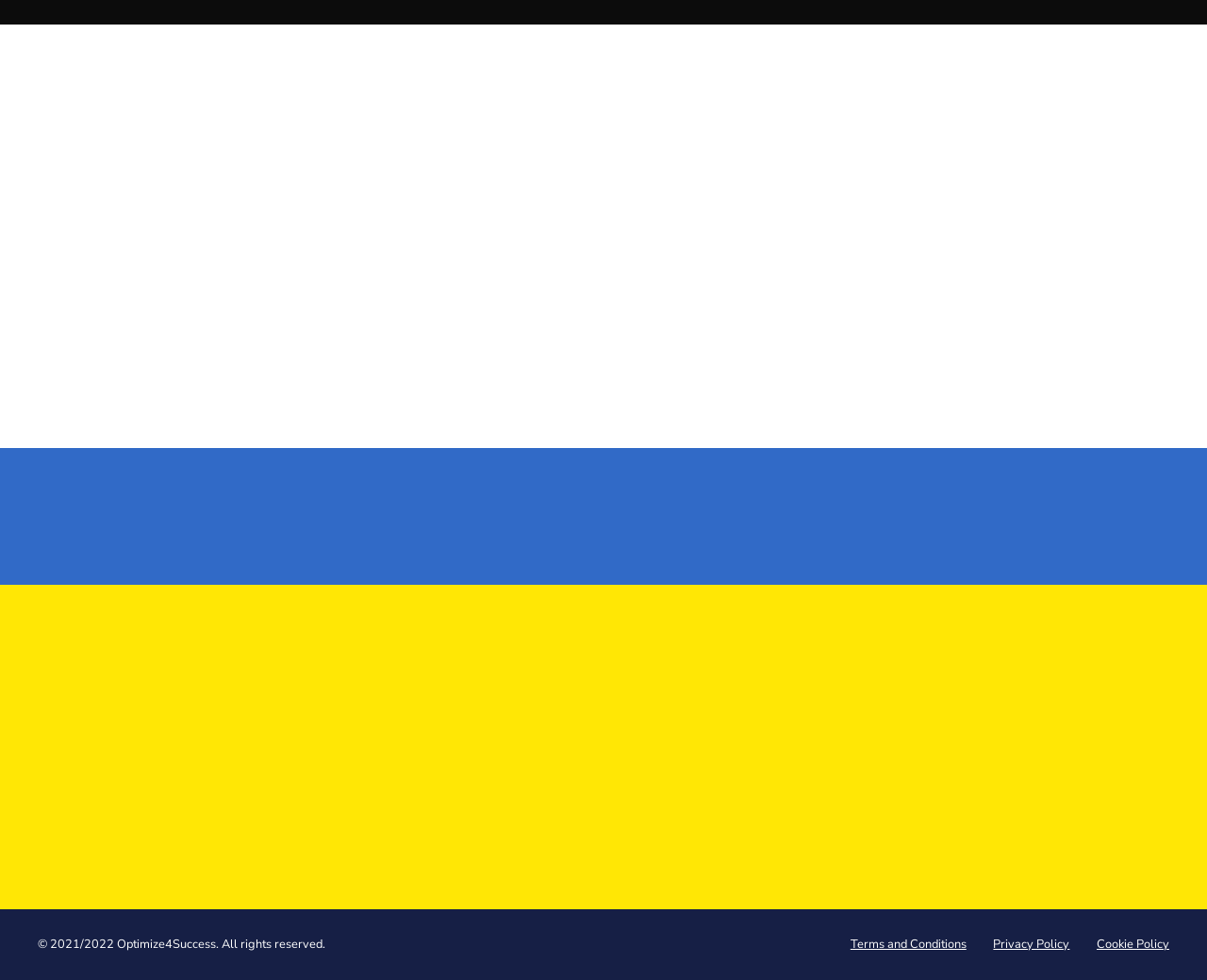What services does the website offer?
Look at the image and provide a detailed response to the question.

The website offers Website Development and Management services for restaurants, as mentioned in the text 'With our Website Development and Management for Restaurants services, create a digital space in Burbank, CA that’s as inviting and satisfying as the experience you offer within your restaurant itself.'